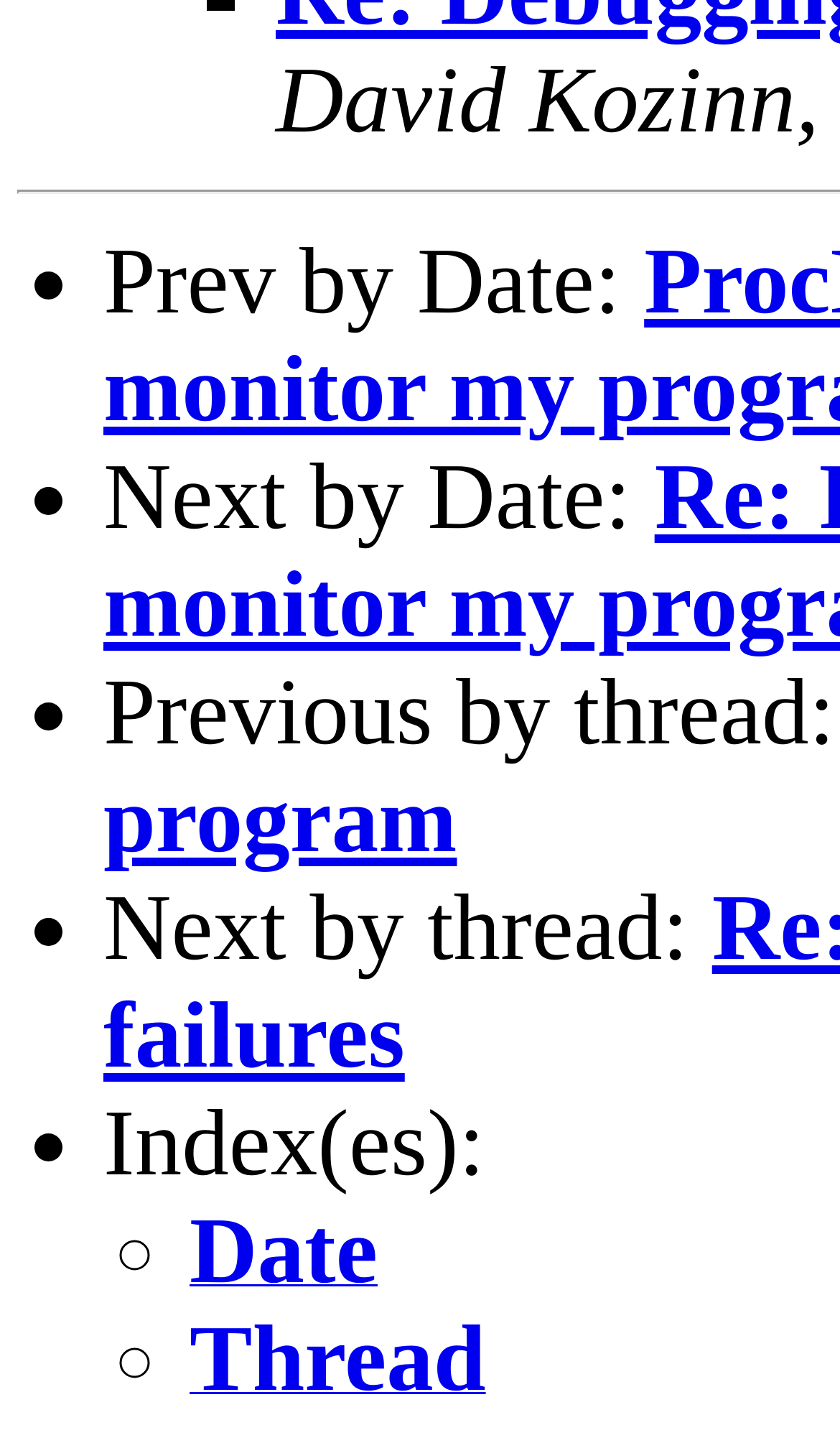How many navigation options are there?
Answer briefly with a single word or phrase based on the image.

5